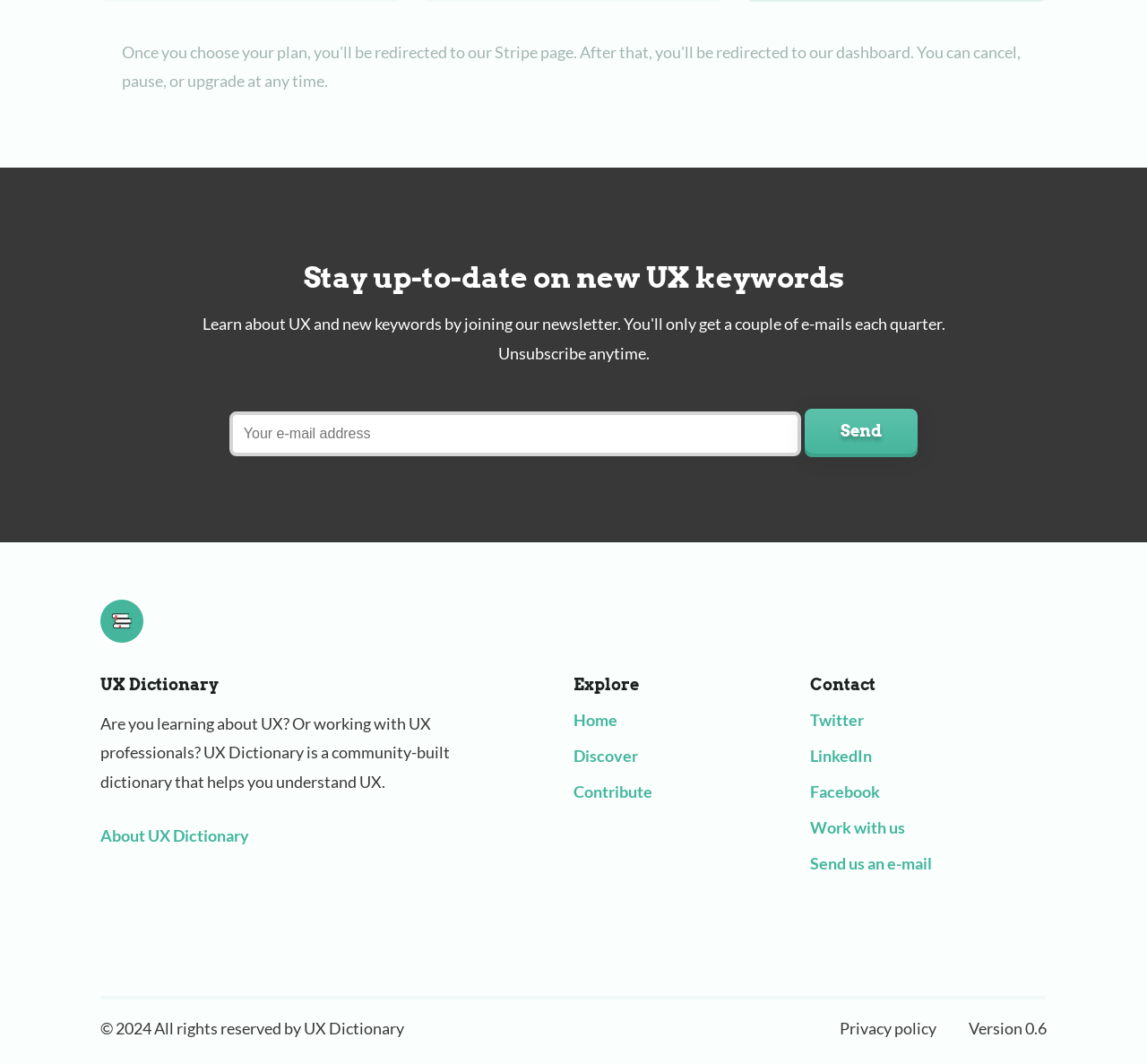Analyze the image and provide a detailed answer to the question: What is the purpose of the UX Dictionary?

Based on the webpage, it is clear that the UX Dictionary is a community-built dictionary that helps users understand UX. This is evident from the StaticText element that says 'UX Dictionary is a community-built dictionary that helps you understand UX.'